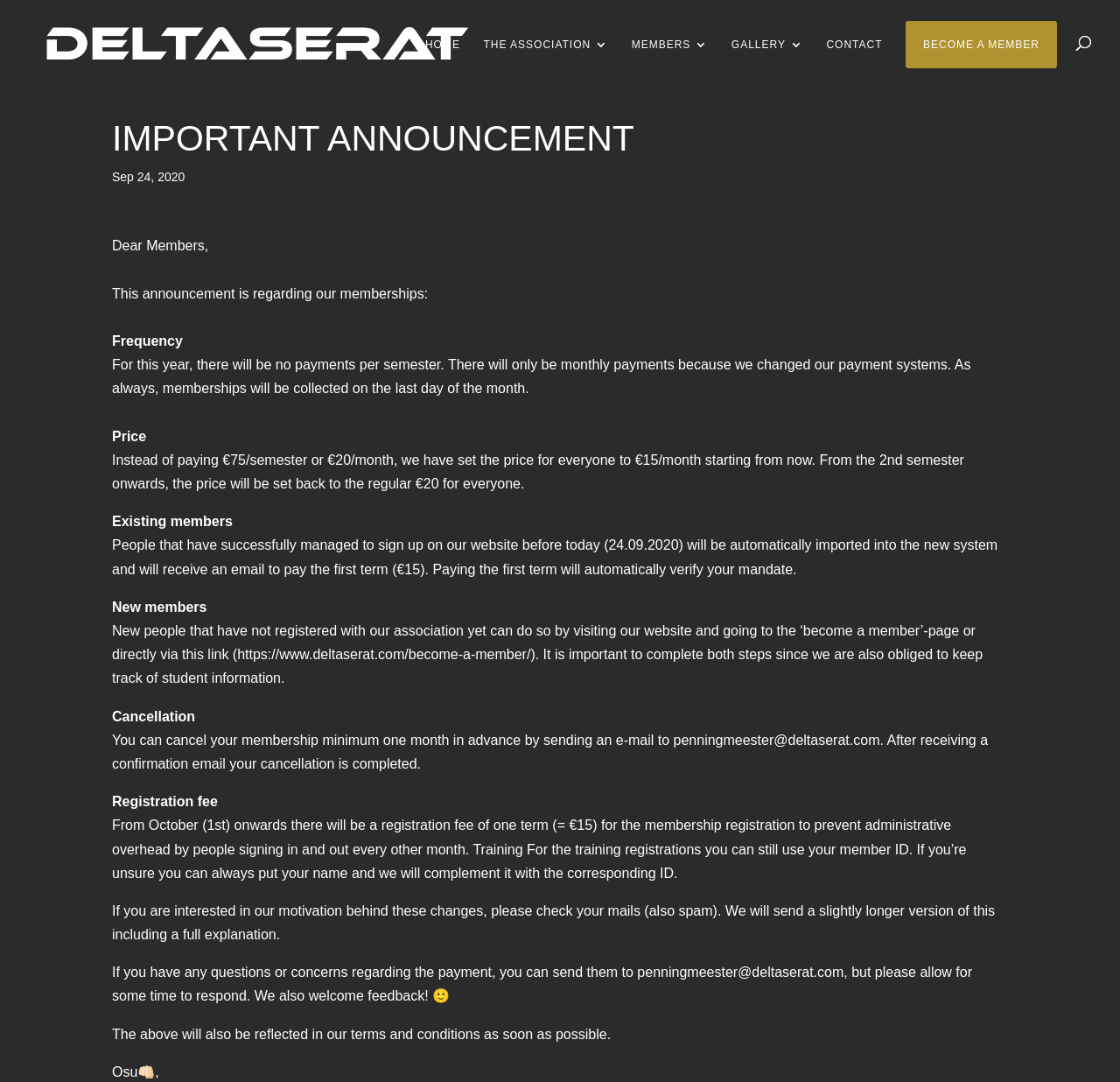Bounding box coordinates are specified in the format (top-left x, top-left y, bottom-right x, bottom-right y). All values are floating point numbers bounded between 0 and 1. Please provide the bounding box coordinate of the region this sentence describes: The Association

[0.432, 0.032, 0.543, 0.06]